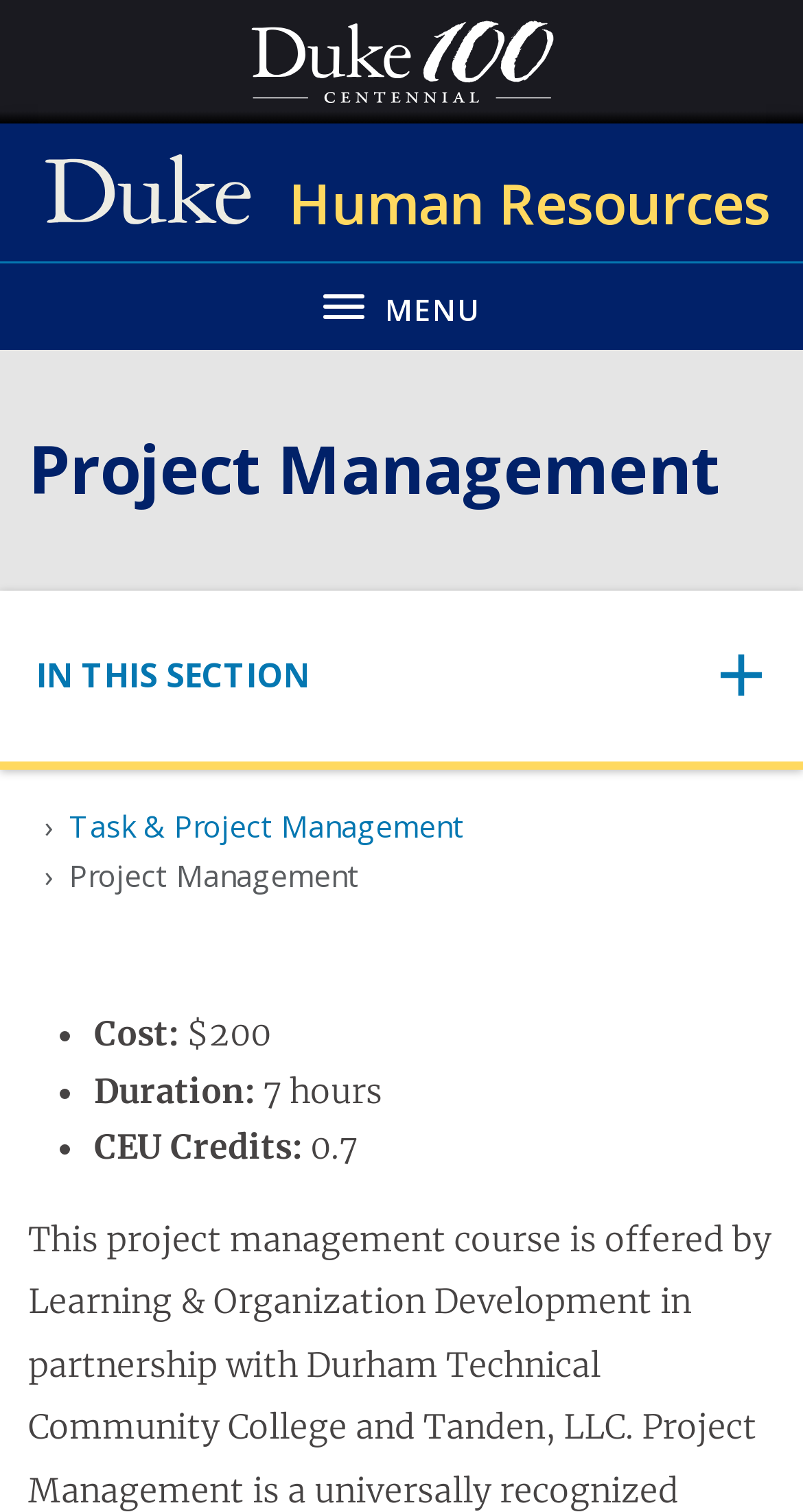What is the logo of the university?
Based on the image, provide your answer in one word or phrase.

Duke 100 Centennial logo